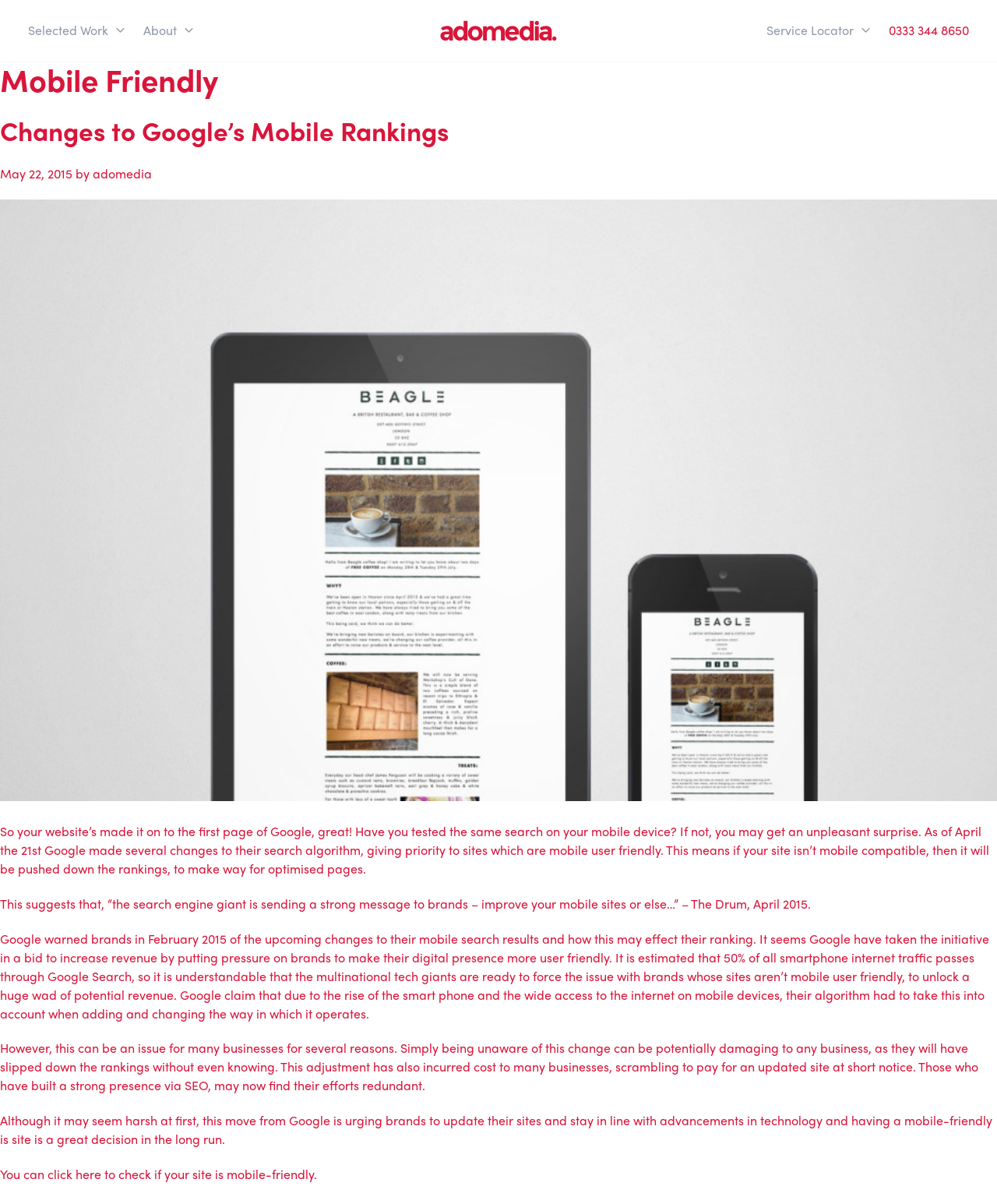Could you find the bounding box coordinates of the clickable area to complete this instruction: "Call 0333 344 8650"?

[0.892, 0.011, 0.972, 0.04]